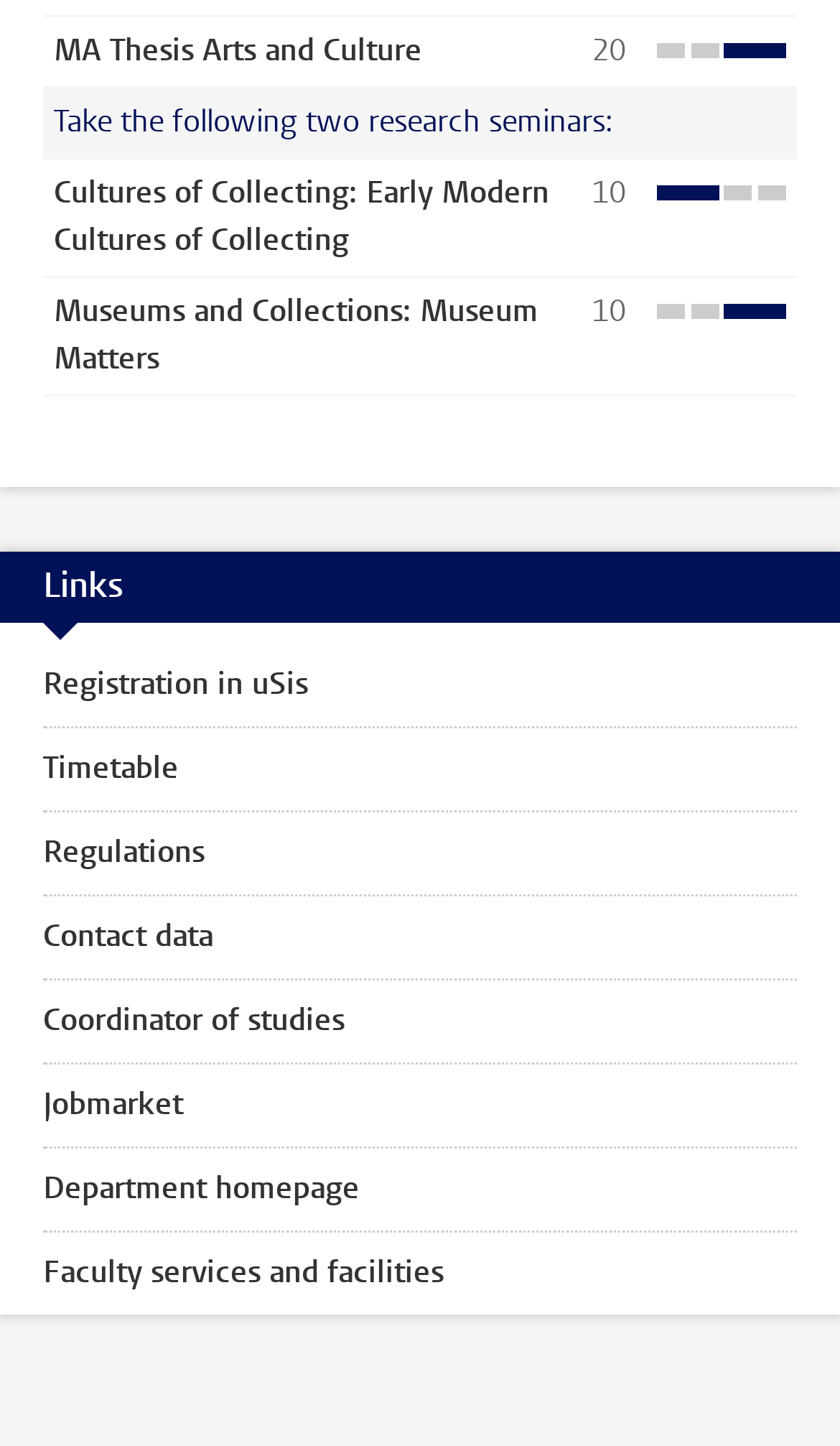What are the compulsory courses for all students?
Please give a detailed and elaborate explanation in response to the question.

The webpage lists the compulsory courses for all students, which are Practices and debates (5 EC), Reading List (5 EC), and Thesis (20 EC). These courses are required for all students, regardless of their specialisation.